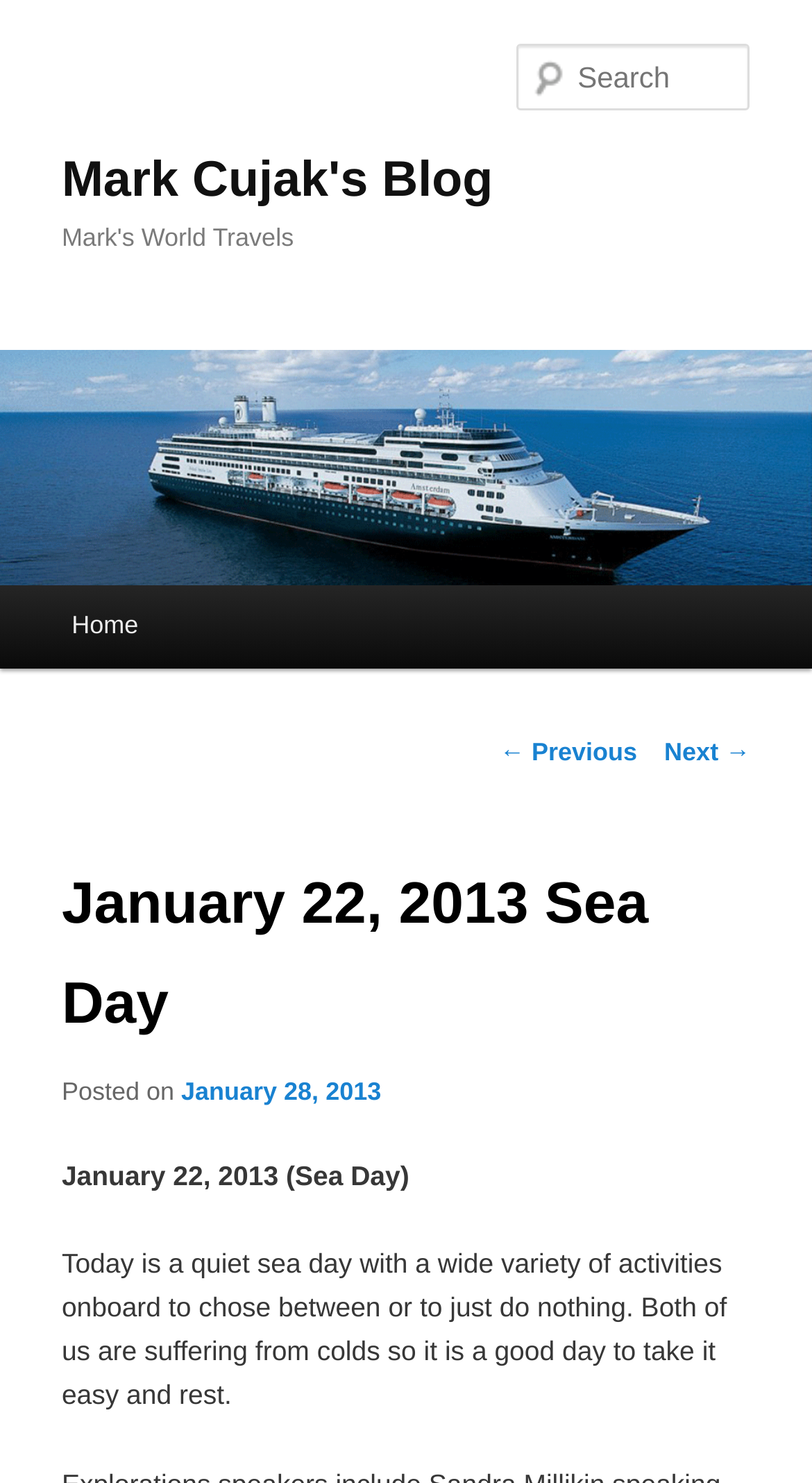Describe all the visual and textual components of the webpage comprehensively.

The webpage is a blog post titled "January 22, 2013 Sea Day" on Mark Cujak's Blog. At the top, there is a heading with the blog title and a link to skip to the primary content. Below that, there is a large heading "Mark's World Travels" and a link to the blog's homepage with an accompanying image.

On the right side, there is a search box labeled "Search". The main menu is located below the image, with a link to the "Home" page. Post navigation links, "← Previous" and "Next →", are situated below the main menu.

The main content of the blog post is divided into sections. The title "January 22, 2013 Sea Day" is a heading, followed by a static text "Posted on" and a link to the date "January 28, 2013". The blog post's content is a paragraph of text describing a quiet sea day with various activities onboard, and how the authors are taking it easy due to having colds.